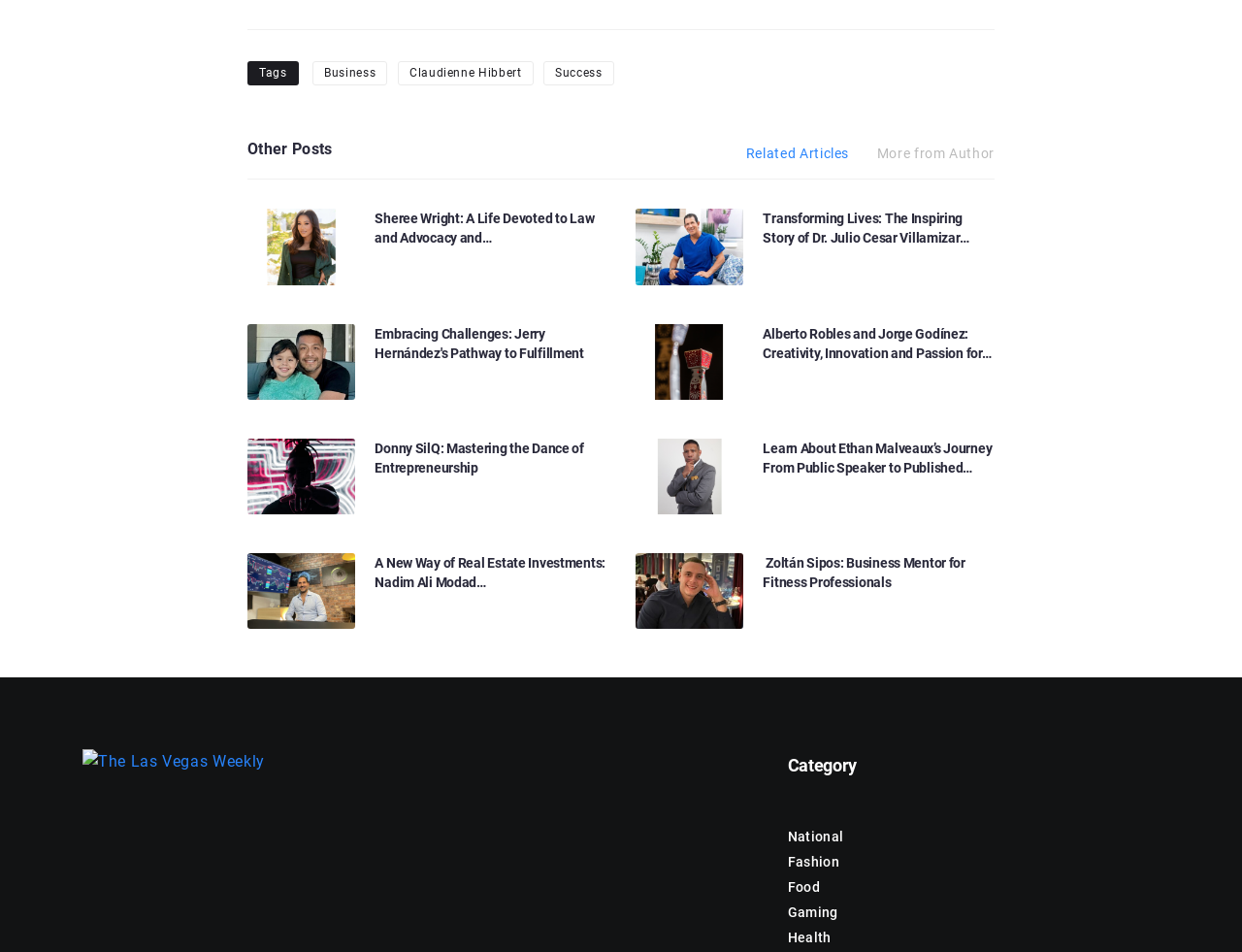Determine the bounding box coordinates for the UI element described. Format the coordinates as (top-left x, top-left y, bottom-right x, bottom-right y) and ensure all values are between 0 and 1. Element description: Claudienne Hibbert

[0.32, 0.064, 0.429, 0.09]